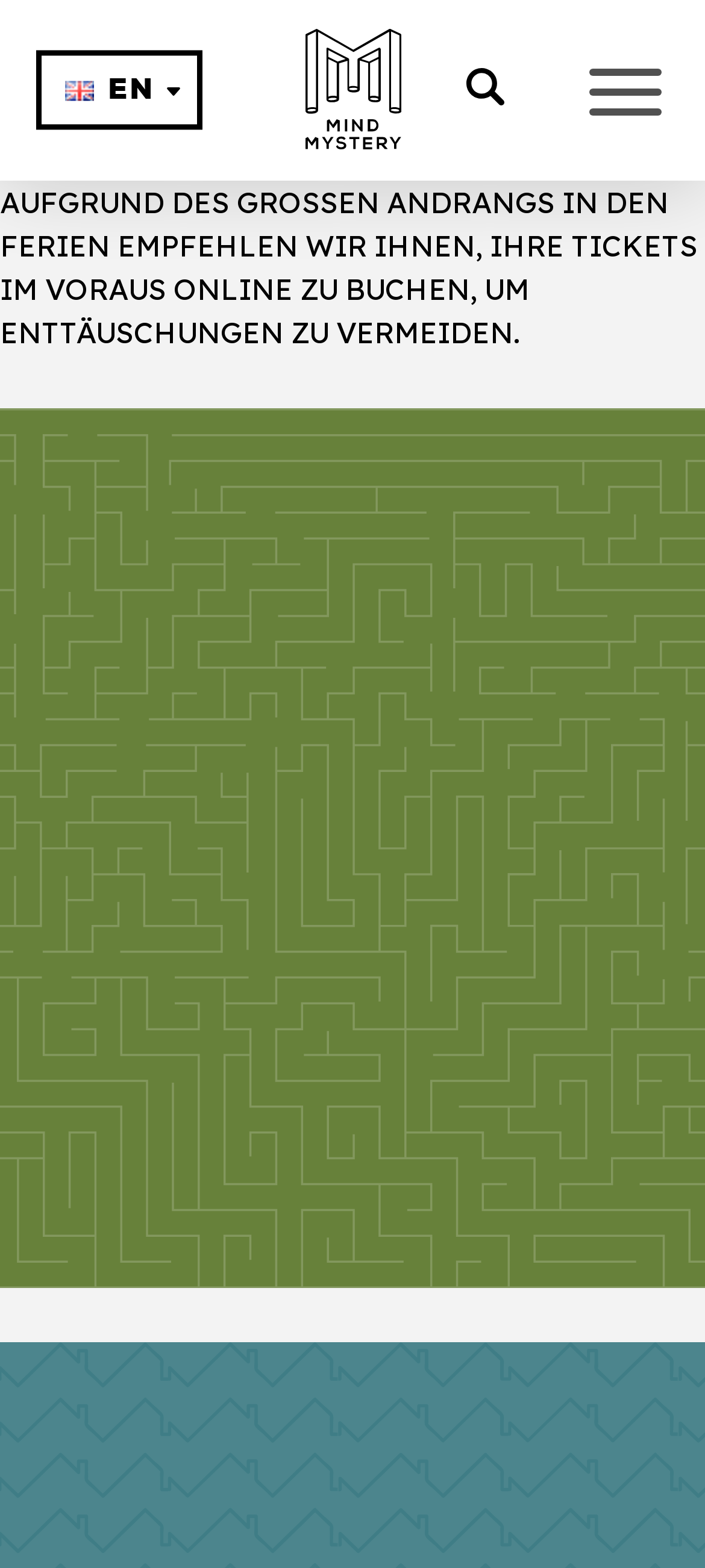Create a detailed summary of all the visual and textual information on the webpage.

The webpage is about the Mind Mystery map, where visitors can discover a mysterious route filled with illusions. At the top of the page, there is a warning message in German, advising users to book their tickets online in advance to avoid disappointment. 

Below the warning message, there are three links aligned horizontally, with the first link having an accompanying image. The second link is labeled "Zoeken" and has a small image next to it. The third link is not labeled. 

On the top left side of the page, there is a language selection link labeled "EN". 

The main content of the page starts with a prominent heading that reads "DISCOVER A MYSTERIOUS ROUTE FILLED WITH ILLUSIONS". Below the heading, there is a paragraph of text that encourages visitors to explore the map of the park and find their favorite attractions. 

Finally, there is a call-to-action link labeled "DOWNLOAD THE MAP" at the bottom of the page, allowing users to access the map of the Mind Mystery park.